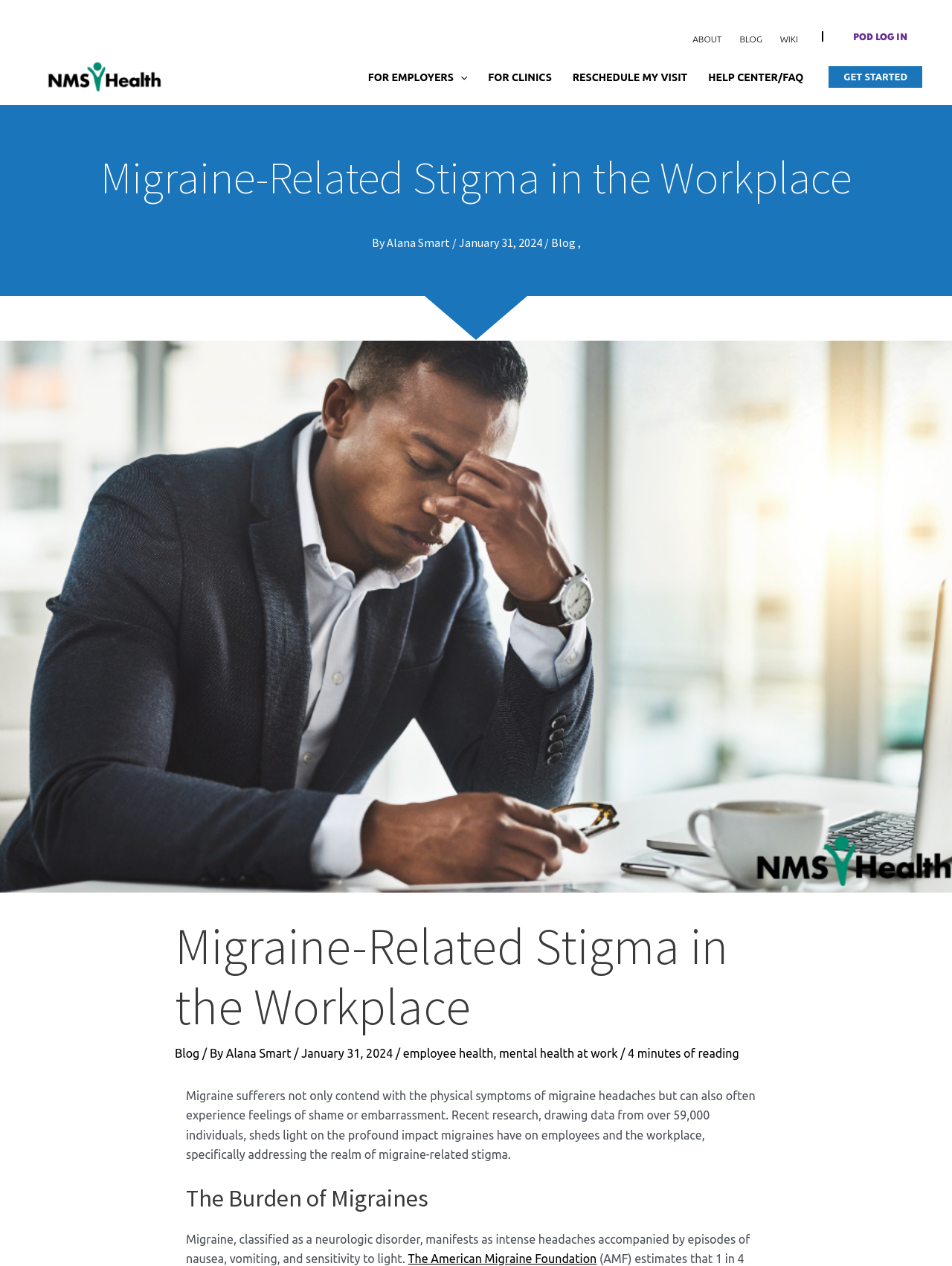Convey a detailed summary of the webpage, mentioning all key elements.

The webpage is about migraine-related stigma in the workplace. At the top, there is a navigation menu with links to "ABOUT", "BLOG", and "WIKI" on the right side, and a link to "NMS Health" with a corresponding image on the left side. Below this, there is another navigation menu with links to "FOR EMPLOYERS", "FOR CLINICS", "RESCHEDULE MY VISIT", and "HELP CENTER/FAQ". 

On the top right corner, there are two links: "POD LOG IN" and "GET STARTED". The main content of the webpage starts with a heading "Migraine-Related Stigma in the Workplace" followed by a subheading "By Alana Smart / January 31, 2024 / Blog". 

Below this, there is a section with a heading "Migraine-Related Stigma in the Workplace" and a brief description of the article. The article itself is divided into sections, including "The Burden of Migraines", which describes the physical symptoms of migraines. The text also mentions the American Migraine Foundation. Throughout the article, there are links to related topics such as "employee health" and "mental health at work".